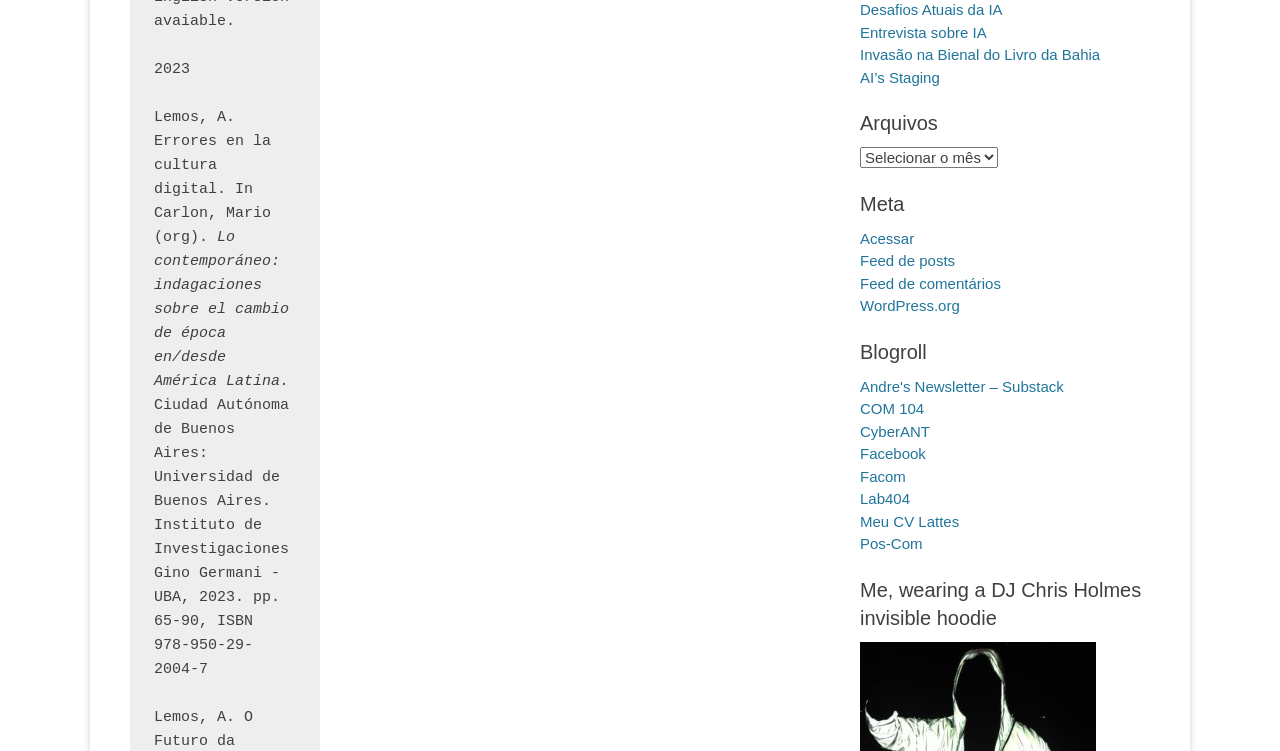Use a single word or phrase to answer the following:
What is the purpose of the 'Arquivos' combobox?

File management